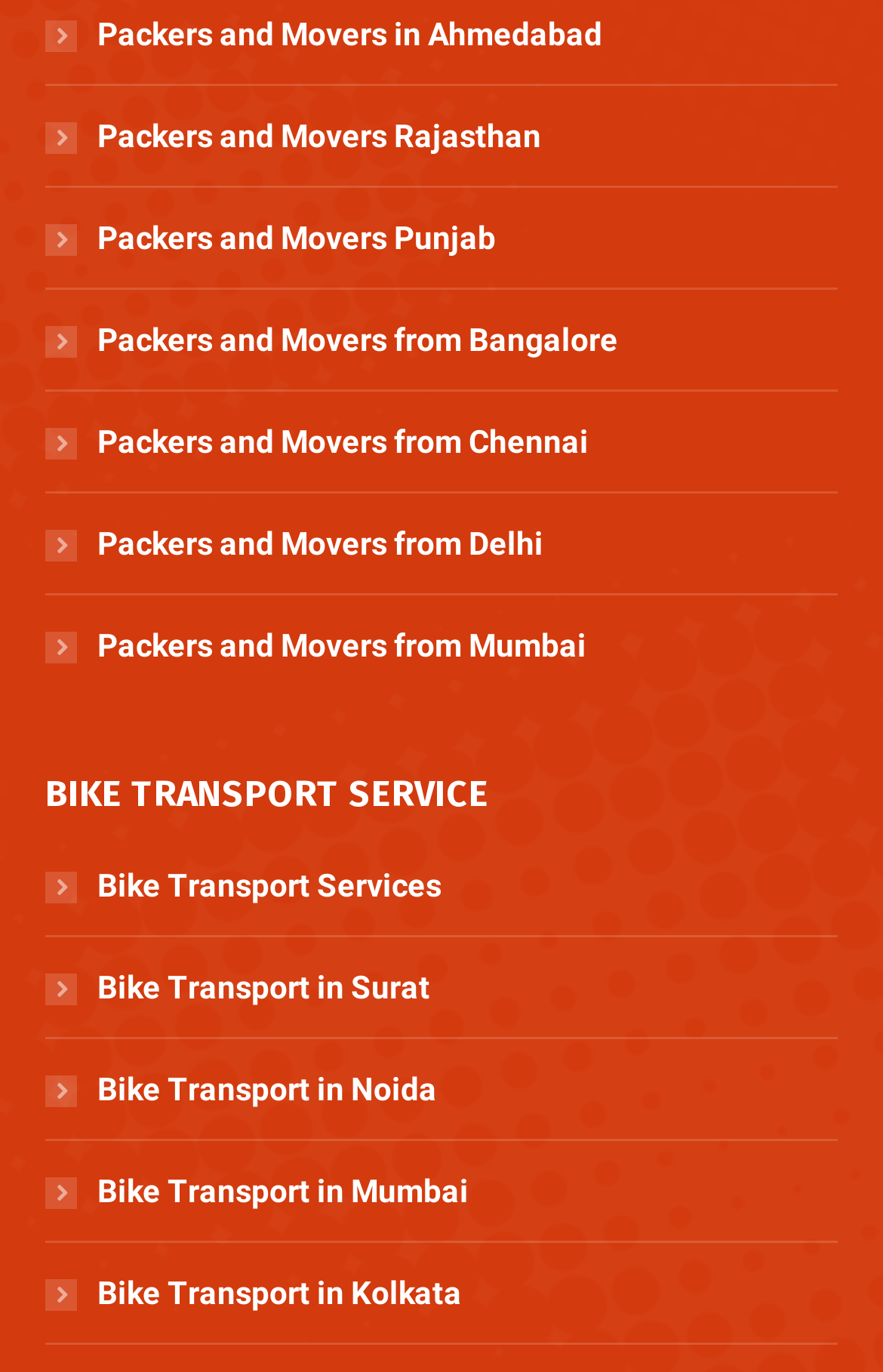Can you find the bounding box coordinates for the element that needs to be clicked to execute this instruction: "Explore Packers and Movers Punjab"? The coordinates should be given as four float numbers between 0 and 1, i.e., [left, top, right, bottom].

[0.051, 0.154, 0.562, 0.195]